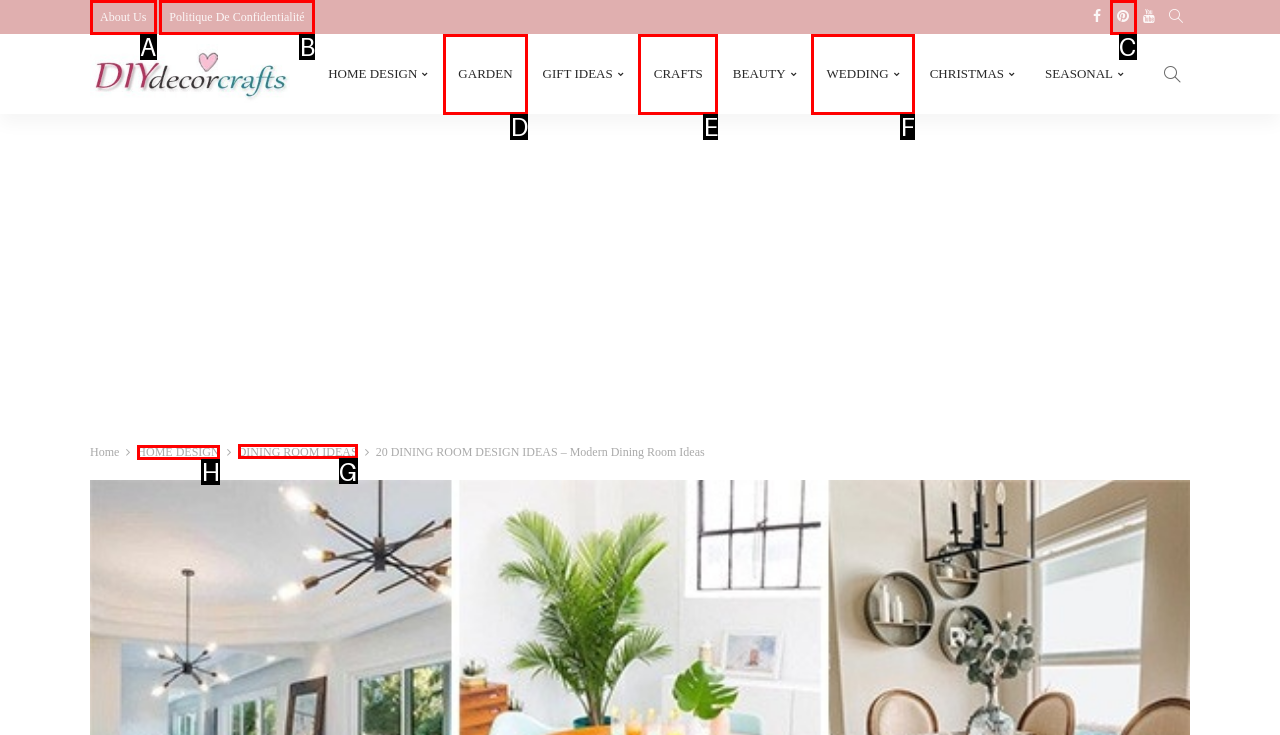Determine the letter of the UI element that you need to click to perform the task: Explore DINING ROOM IDEAS.
Provide your answer with the appropriate option's letter.

G